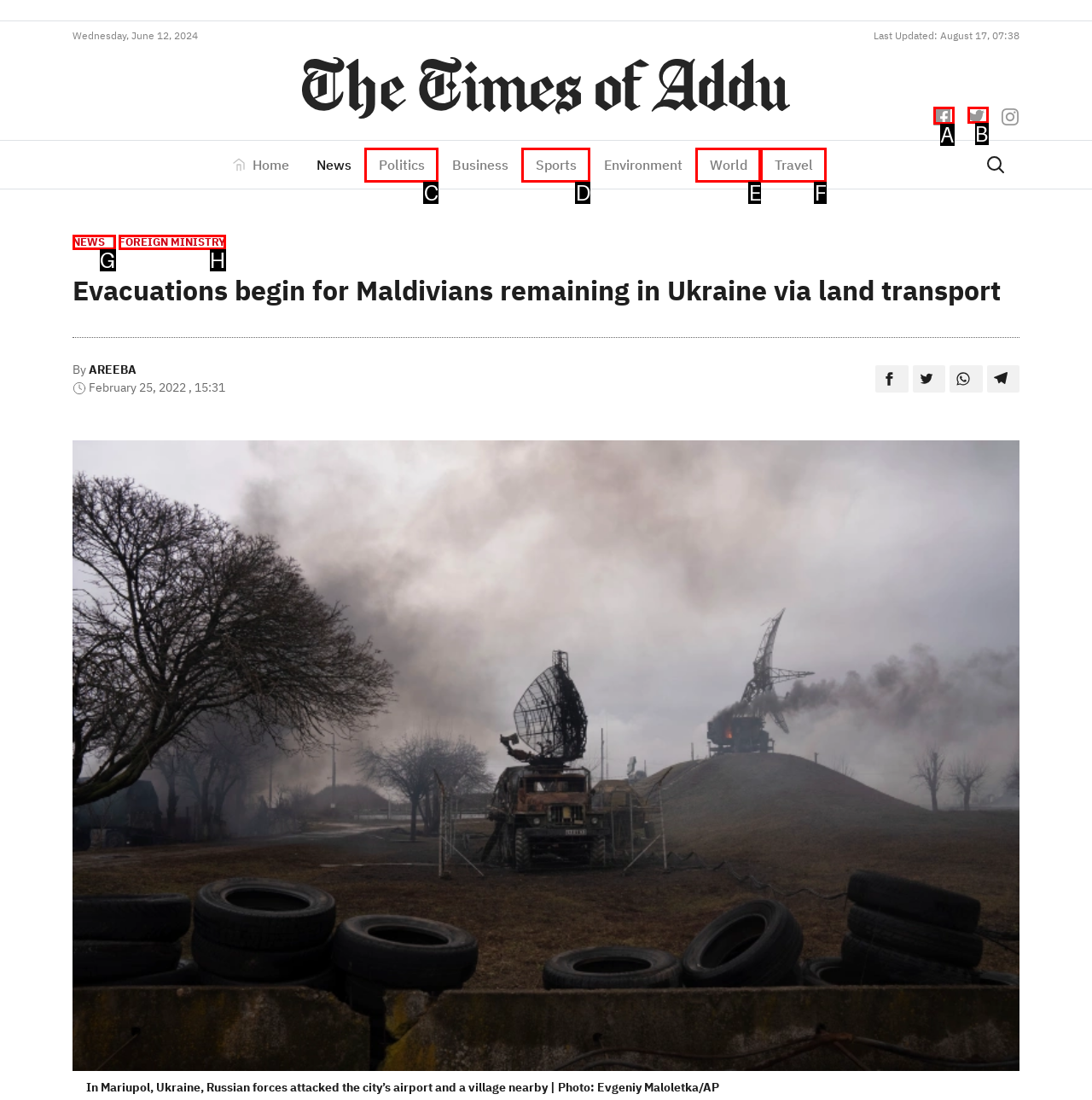From the given choices, which option should you click to complete this task: View the Twitter icon? Answer with the letter of the correct option.

B